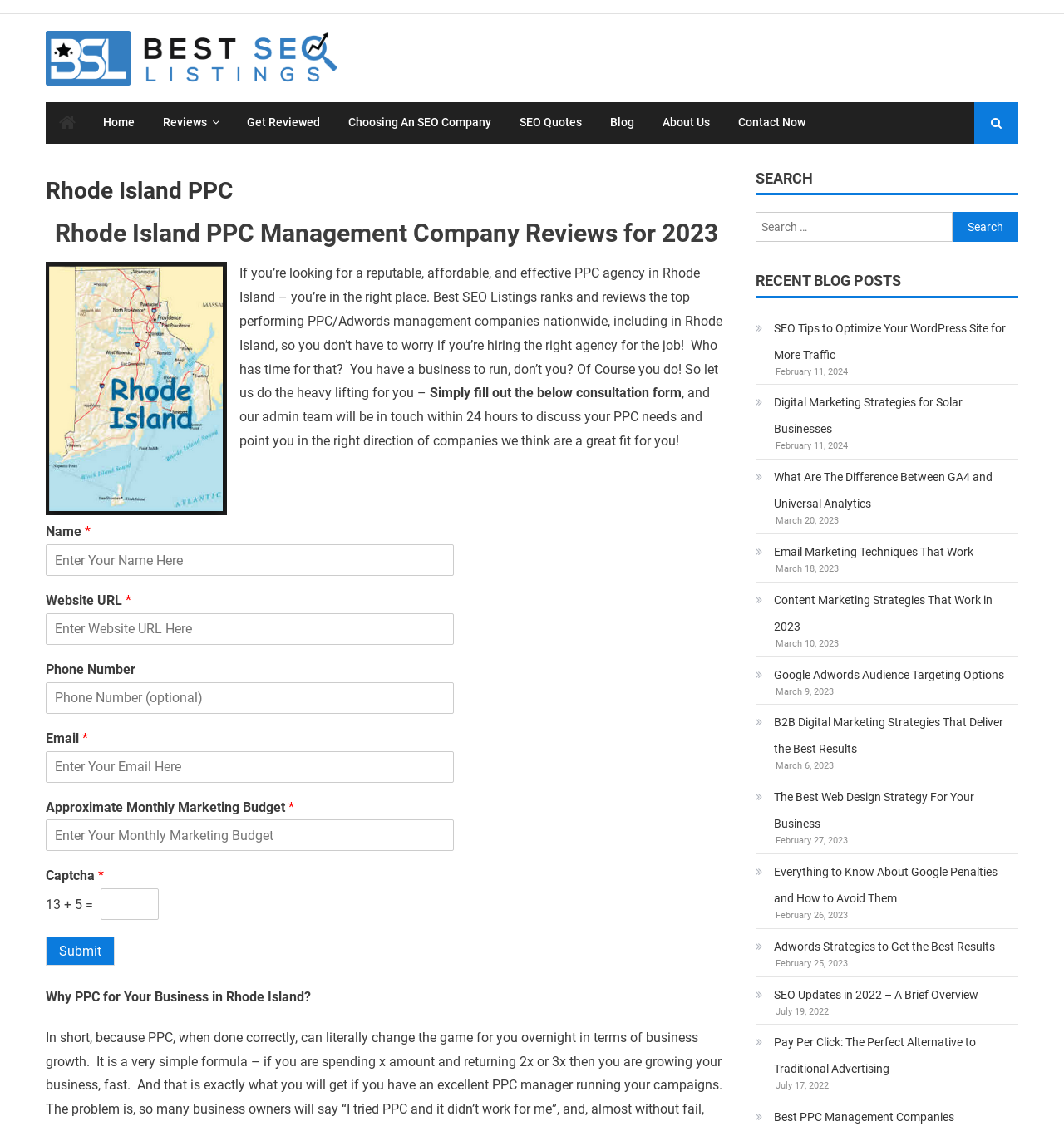Answer with a single word or phrase: 
What is the purpose of this webpage?

Find PPC manager in Rhode Island